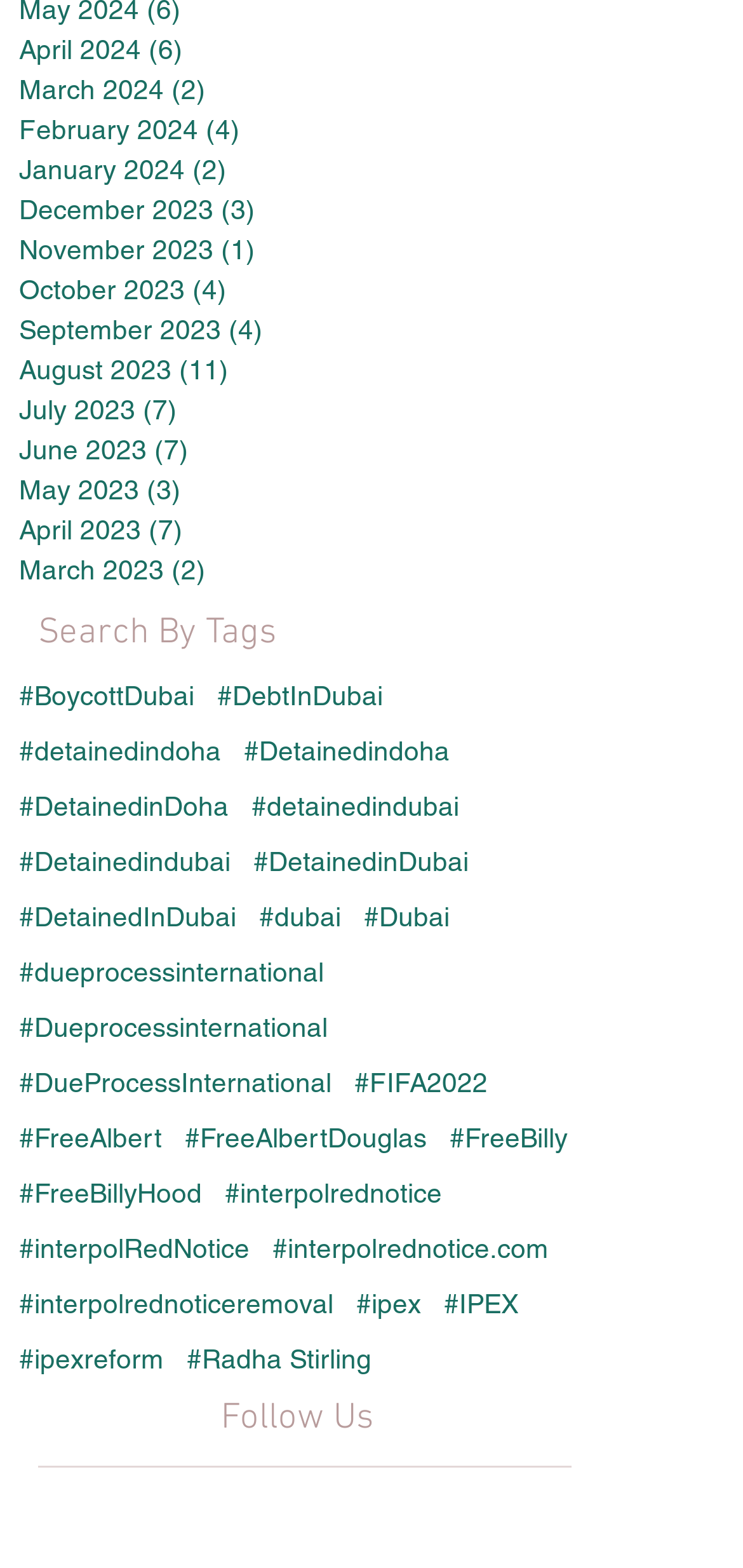What is the tag with the most posts?
Please provide a comprehensive answer to the question based on the webpage screenshot.

I looked at the links with month names and years, and found that August 2023 has 11 posts, which is the highest number of posts among all the months listed.